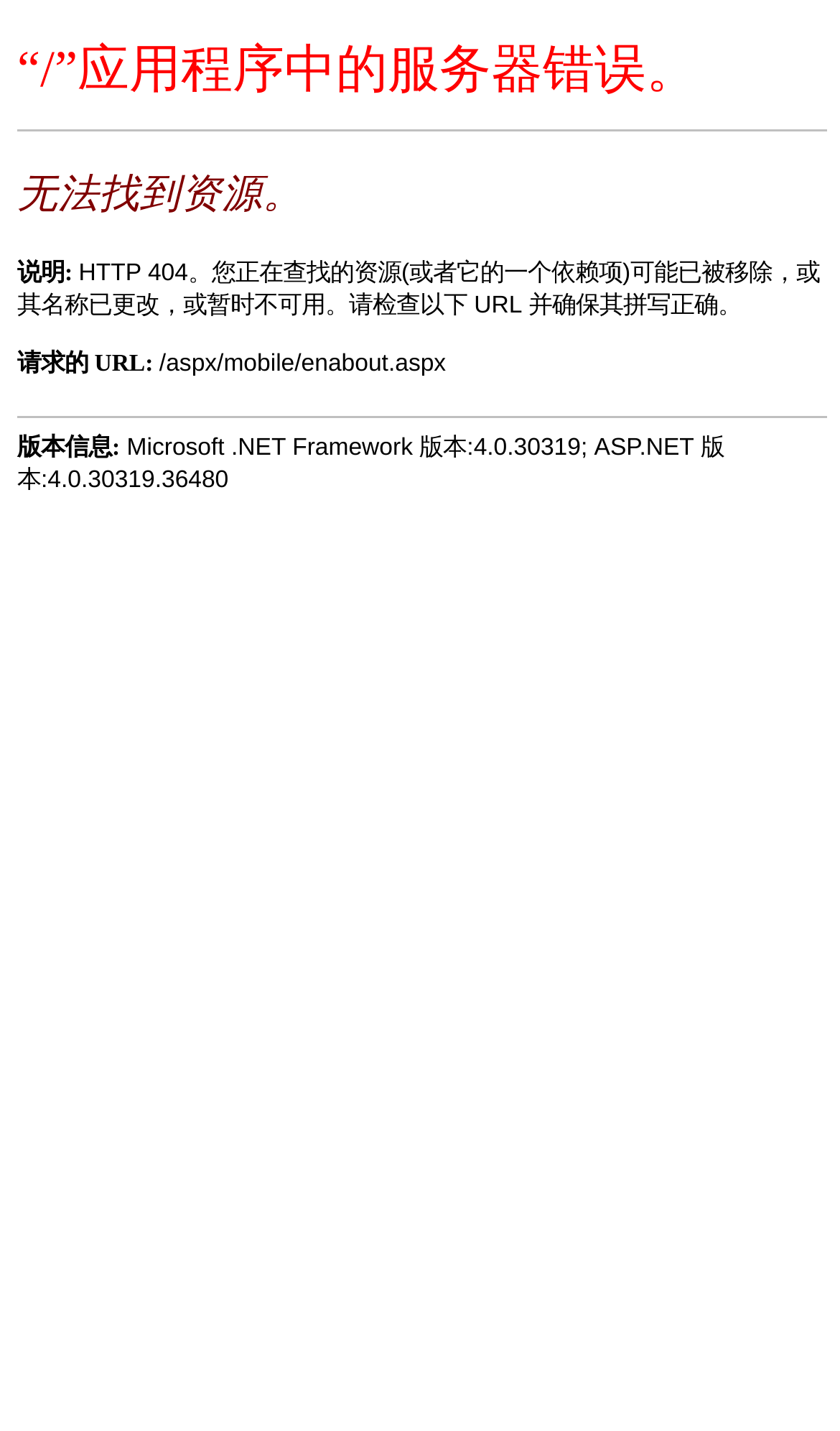Refer to the screenshot and give an in-depth answer to this question: What type of error is described on this webpage?

The webpage describes a server error, specifically a 404 error, which indicates that the requested resource could not be found. This is evident from the heading '“/”应用程序中的服务器错误。' and the static text 'HTTP 404。您正在查找的资源(或者它的一个依赖项)可能已被移除，或其名称已更改，或暂时不可用。'.